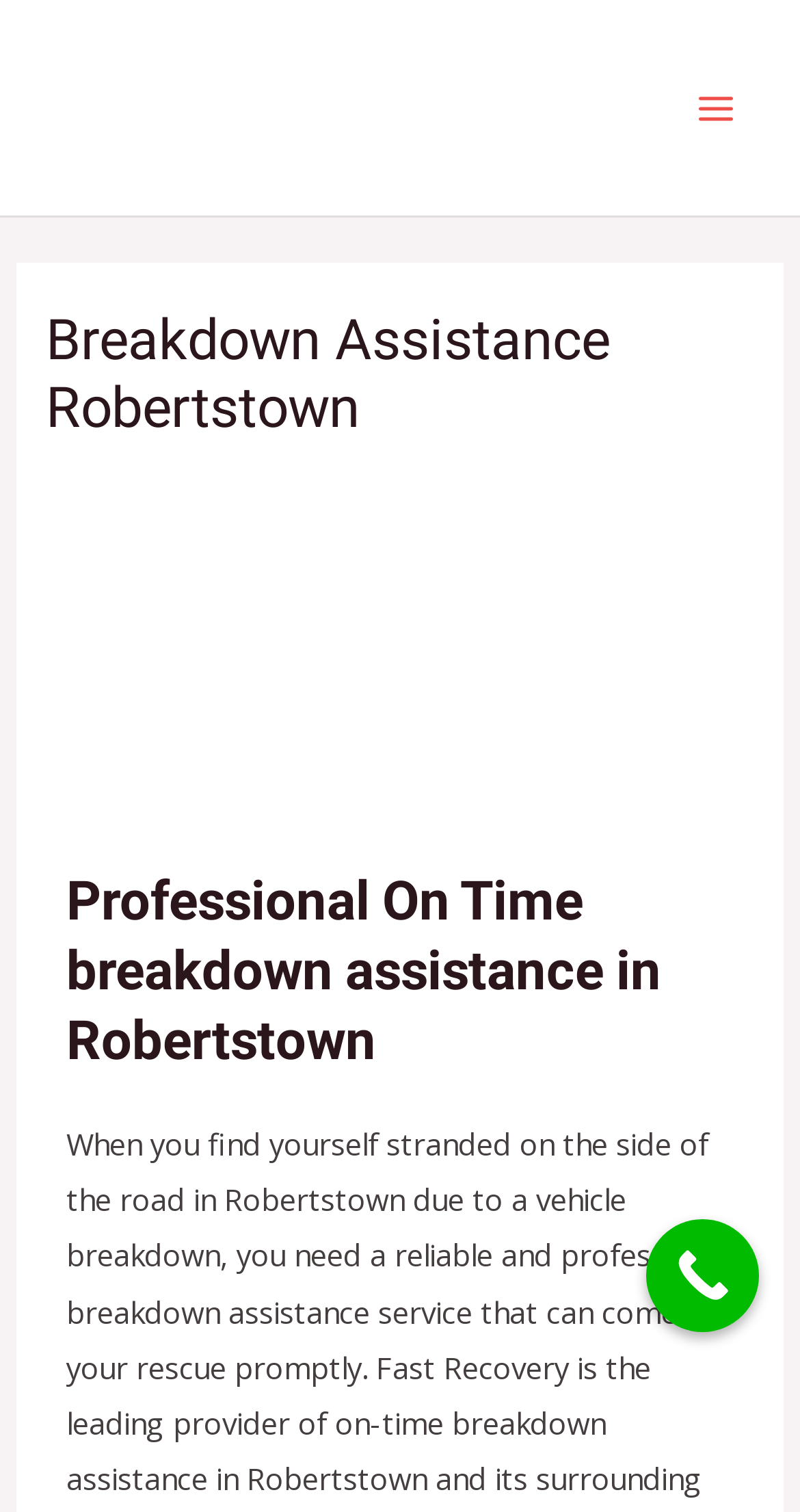Find the bounding box of the UI element described as follows: "Main Menu".

[0.841, 0.043, 0.949, 0.1]